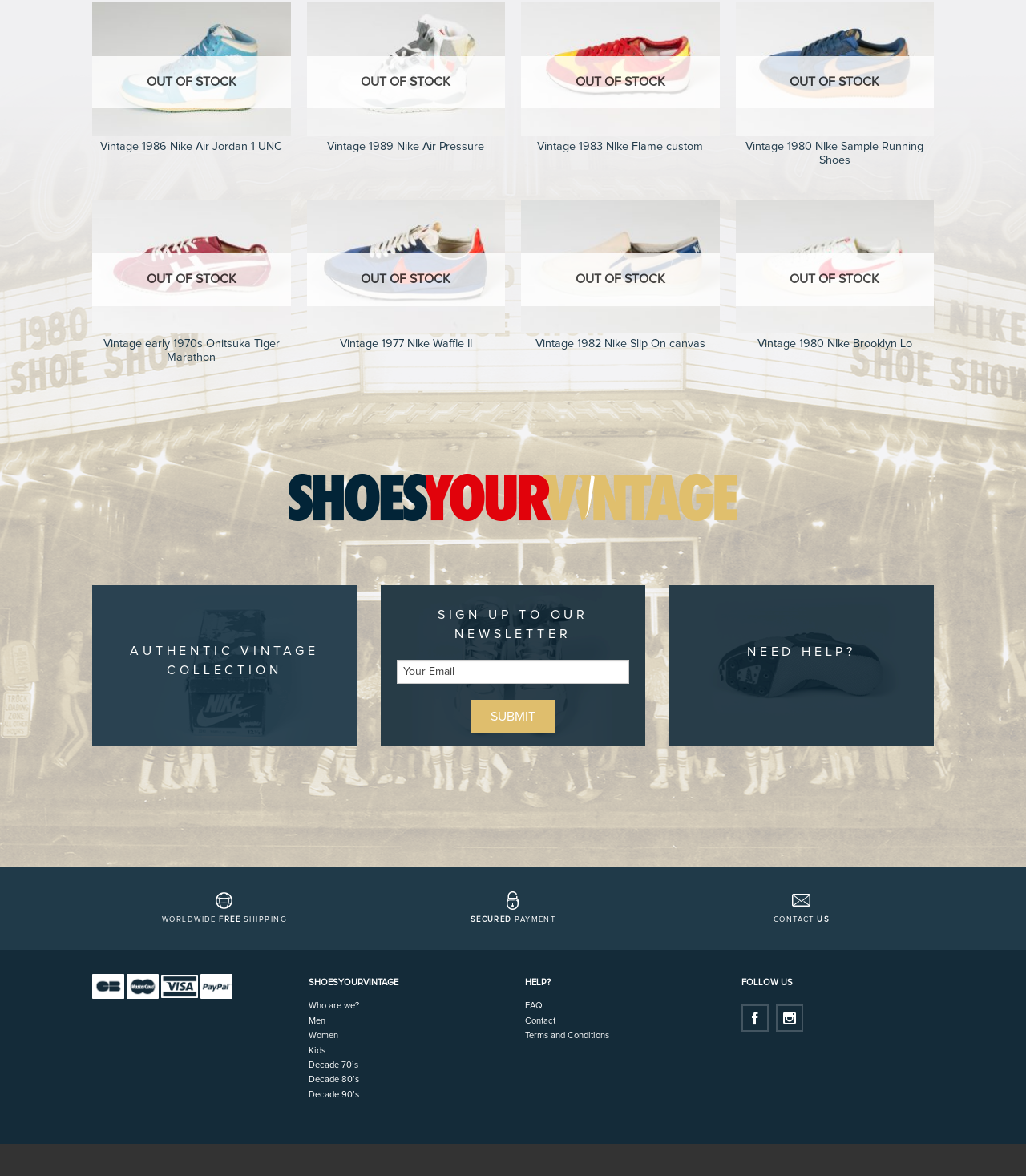What is the purpose of the textbox?
Give a one-word or short-phrase answer derived from the screenshot.

To enter email